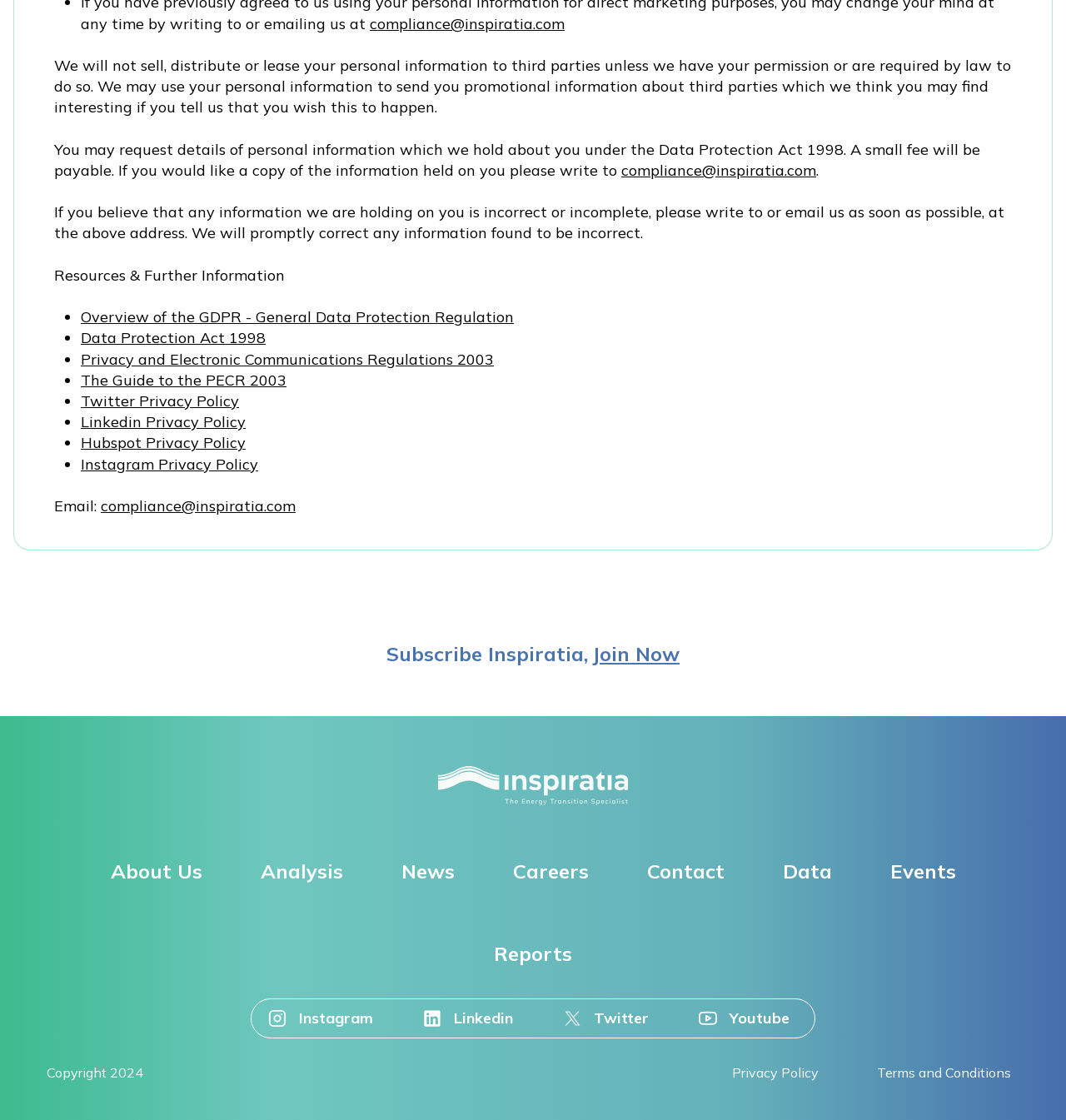What is the last link at the bottom of the page?
Provide an in-depth answer to the question, covering all aspects.

I found the last link by looking at the links at the bottom of the page and identifying the last one, which is 'Terms and Conditions', with a bounding box coordinate of [0.815, 0.949, 0.956, 0.966].